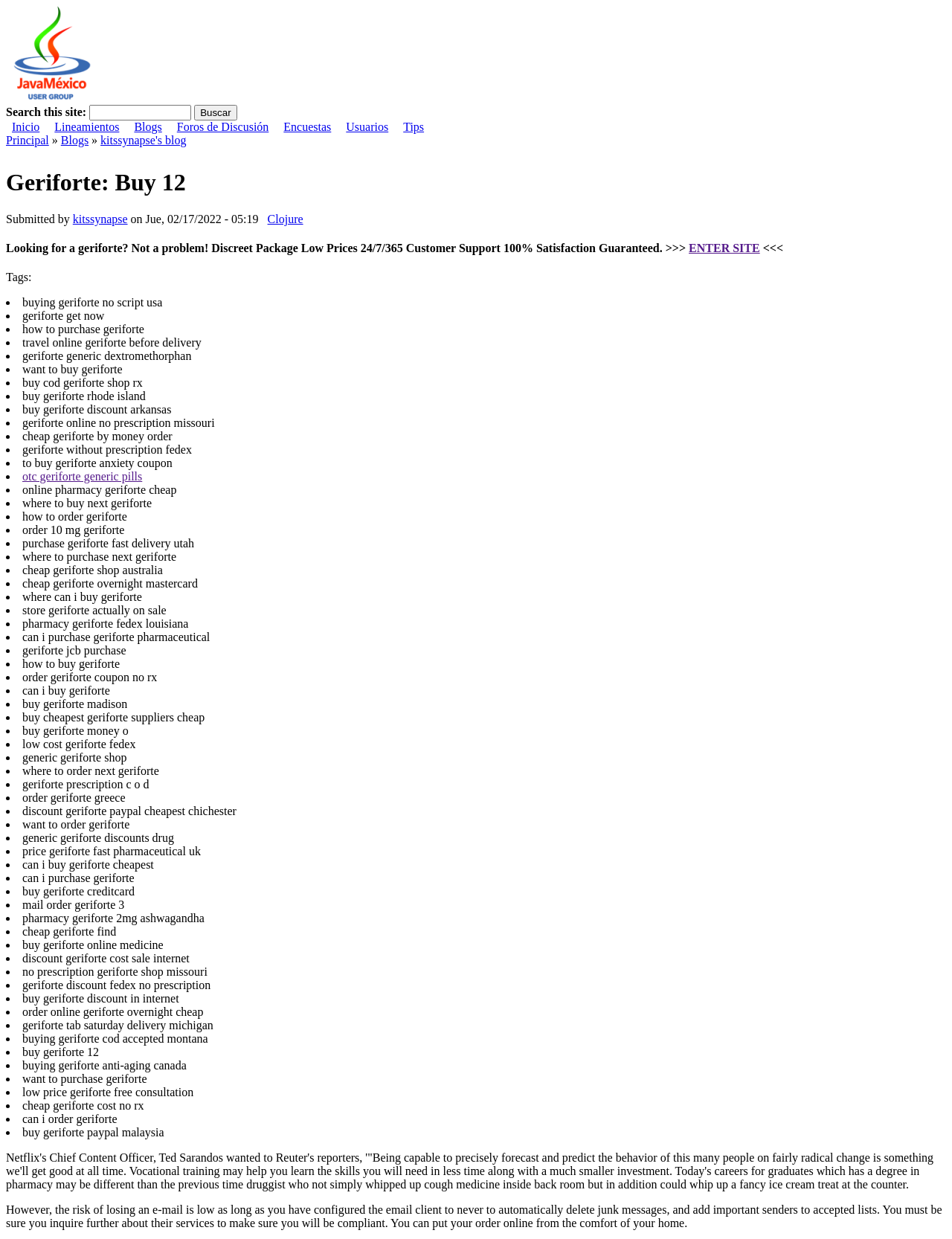Please find the bounding box coordinates of the element that must be clicked to perform the given instruction: "Go to the 'Inicio' page". The coordinates should be four float numbers from 0 to 1, i.e., [left, top, right, bottom].

[0.012, 0.097, 0.042, 0.107]